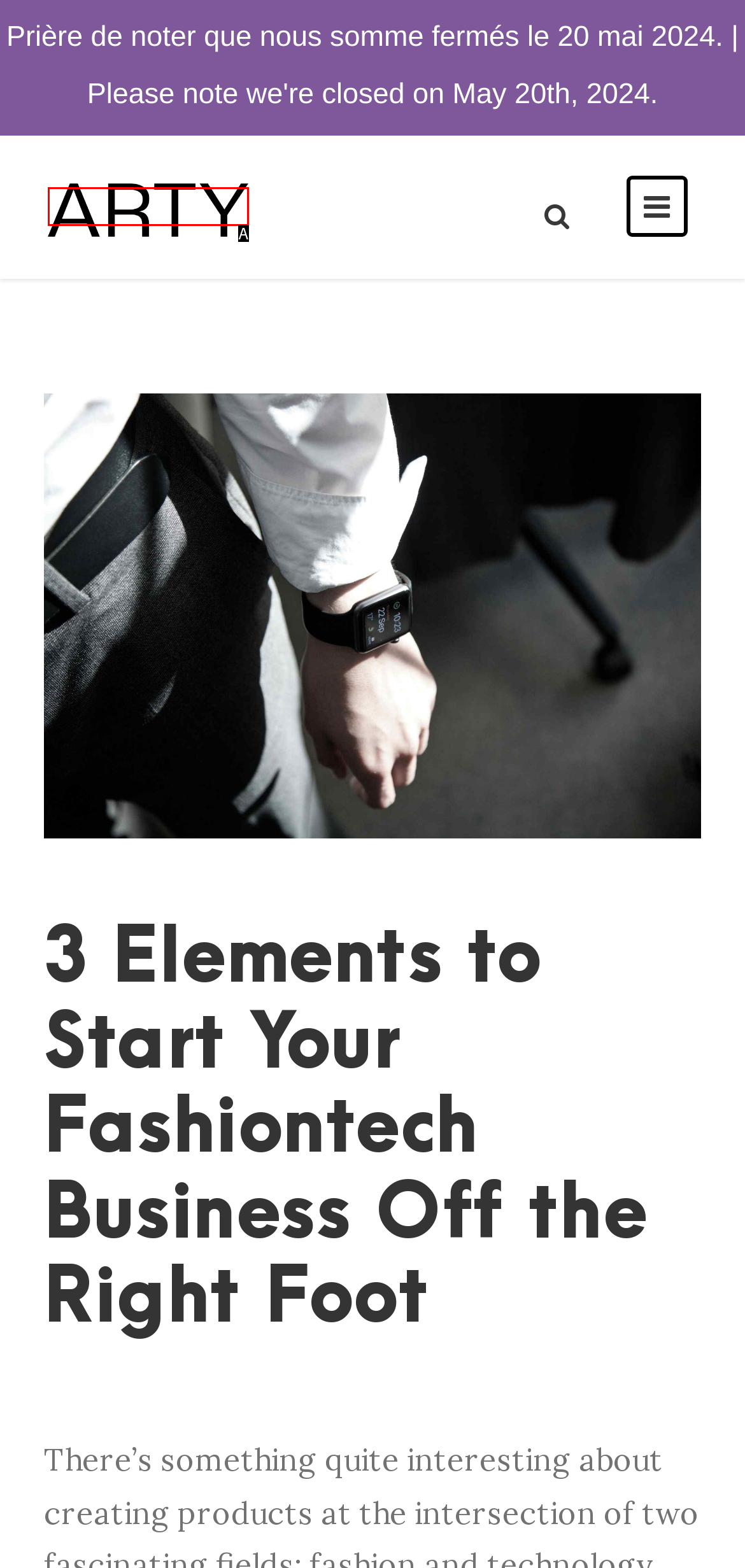Select the letter that corresponds to the UI element described as: title="Black"
Answer by providing the letter from the given choices.

A